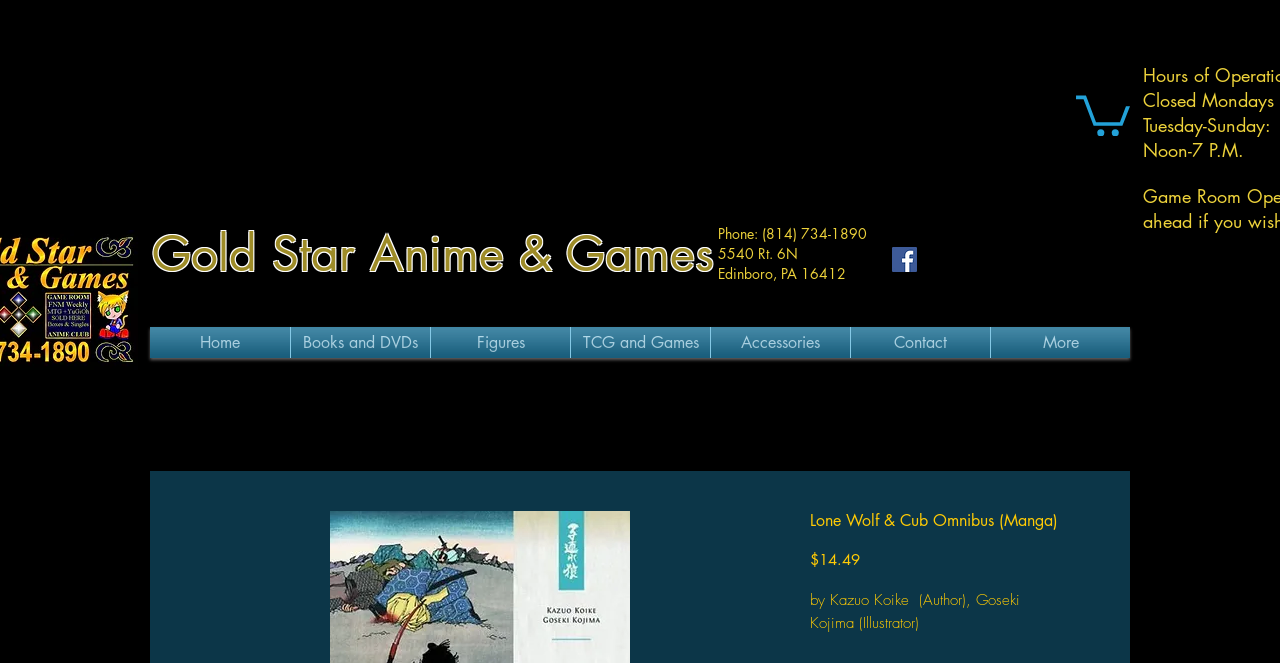Please identify the bounding box coordinates of the element's region that needs to be clicked to fulfill the following instruction: "Go to Home". The bounding box coordinates should consist of four float numbers between 0 and 1, i.e., [left, top, right, bottom].

[0.117, 0.493, 0.227, 0.54]